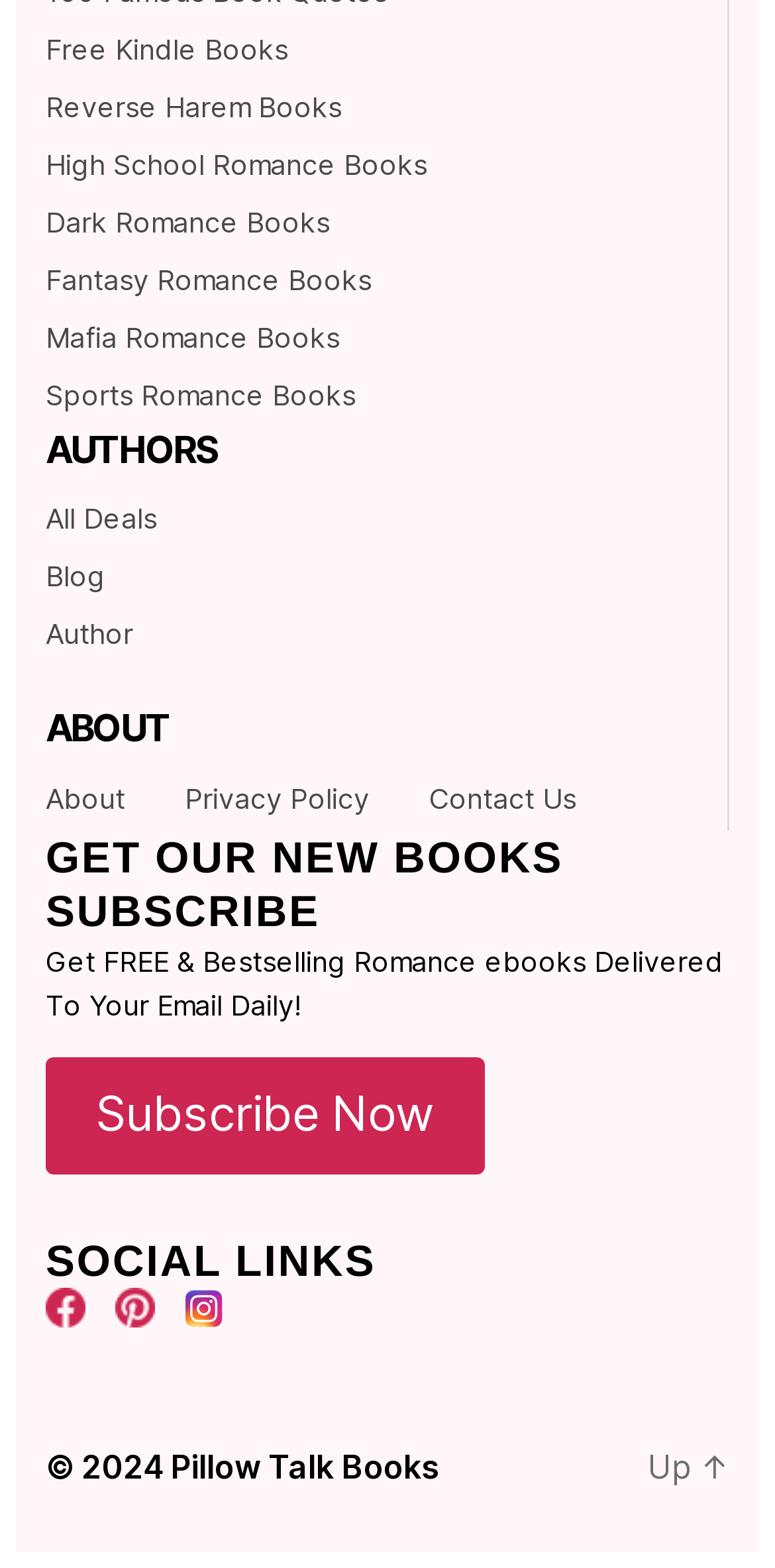Answer the question below with a single word or a brief phrase: 
What is the text above the 'About' link?

ABOUT